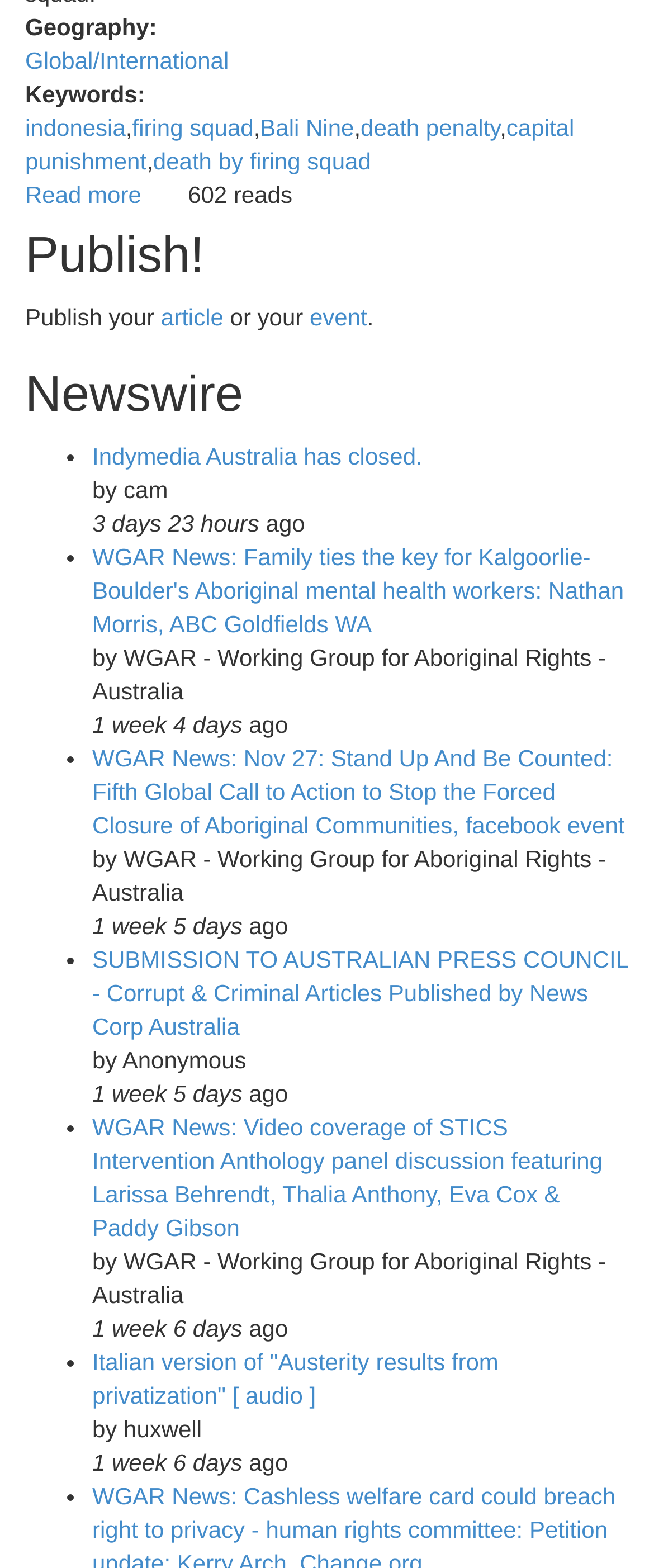Find and specify the bounding box coordinates that correspond to the clickable region for the instruction: "Click on the 'indonesia' link".

[0.038, 0.072, 0.192, 0.089]